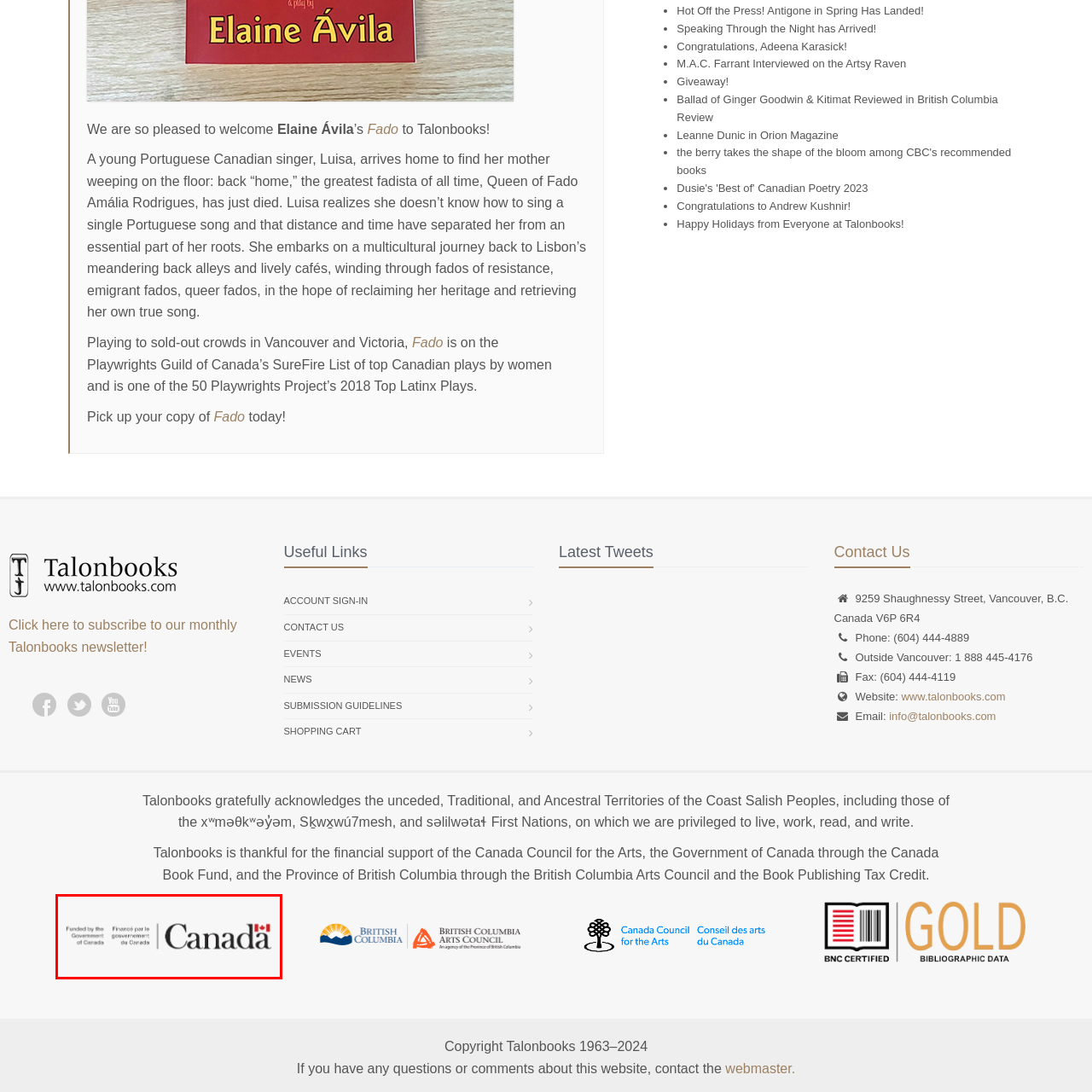What is the purpose of the branding?  
Concentrate on the image marked with the red box and respond with a detailed answer that is fully based on the content of the image.

The branding, which includes the Canadian government logo and the bilingual phrase, serves to acknowledge and promote the financial backing provided to various projects, reflecting the Canadian government's commitment to fostering the arts and cultural heritage within the country.